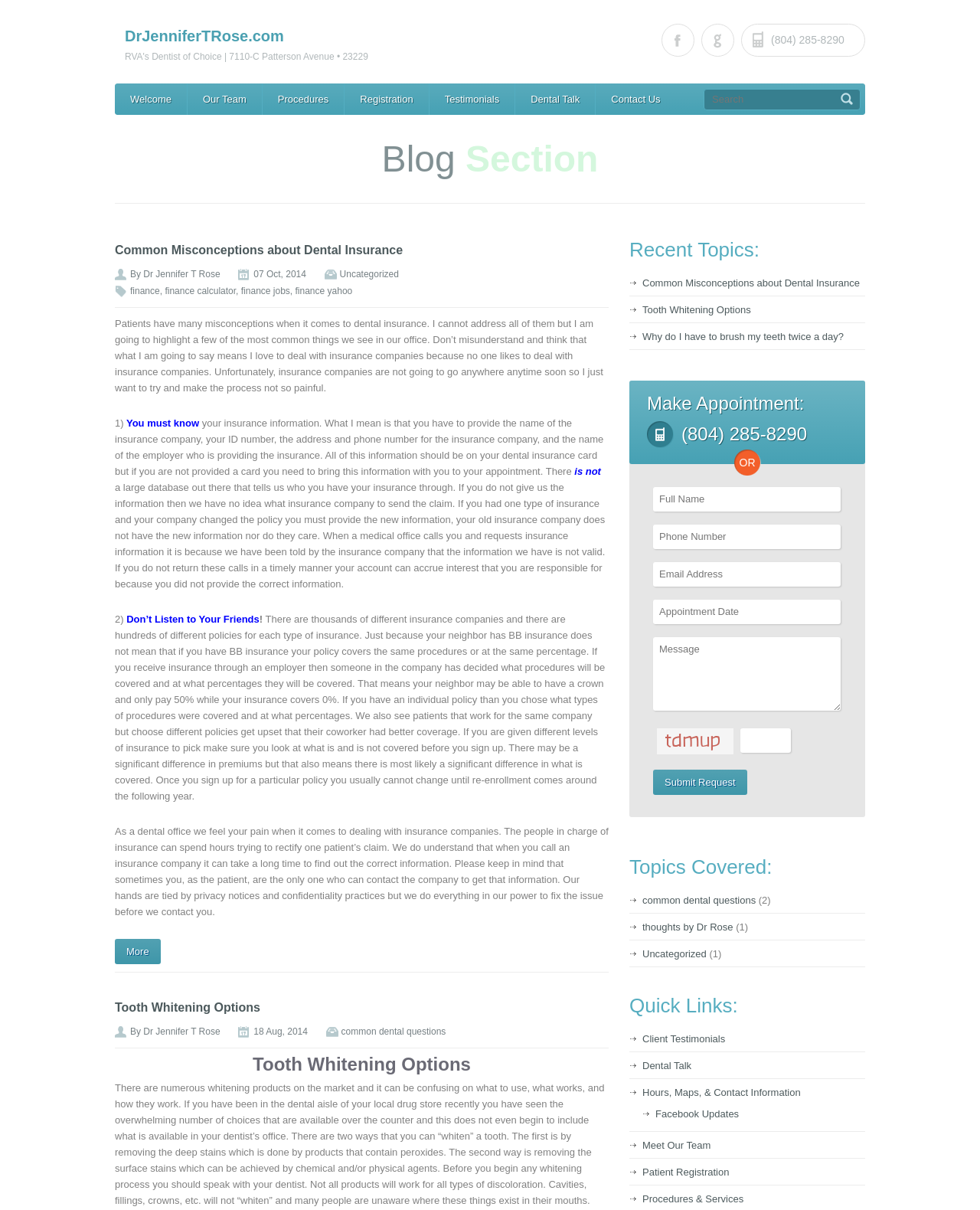What is the name of the dentist?
Look at the image and respond to the question as thoroughly as possible.

The name of the dentist can be found in the blog posts, where it is mentioned as the author, and it is also mentioned in the 'Meet Our Team' link in the 'Quick Links' section.